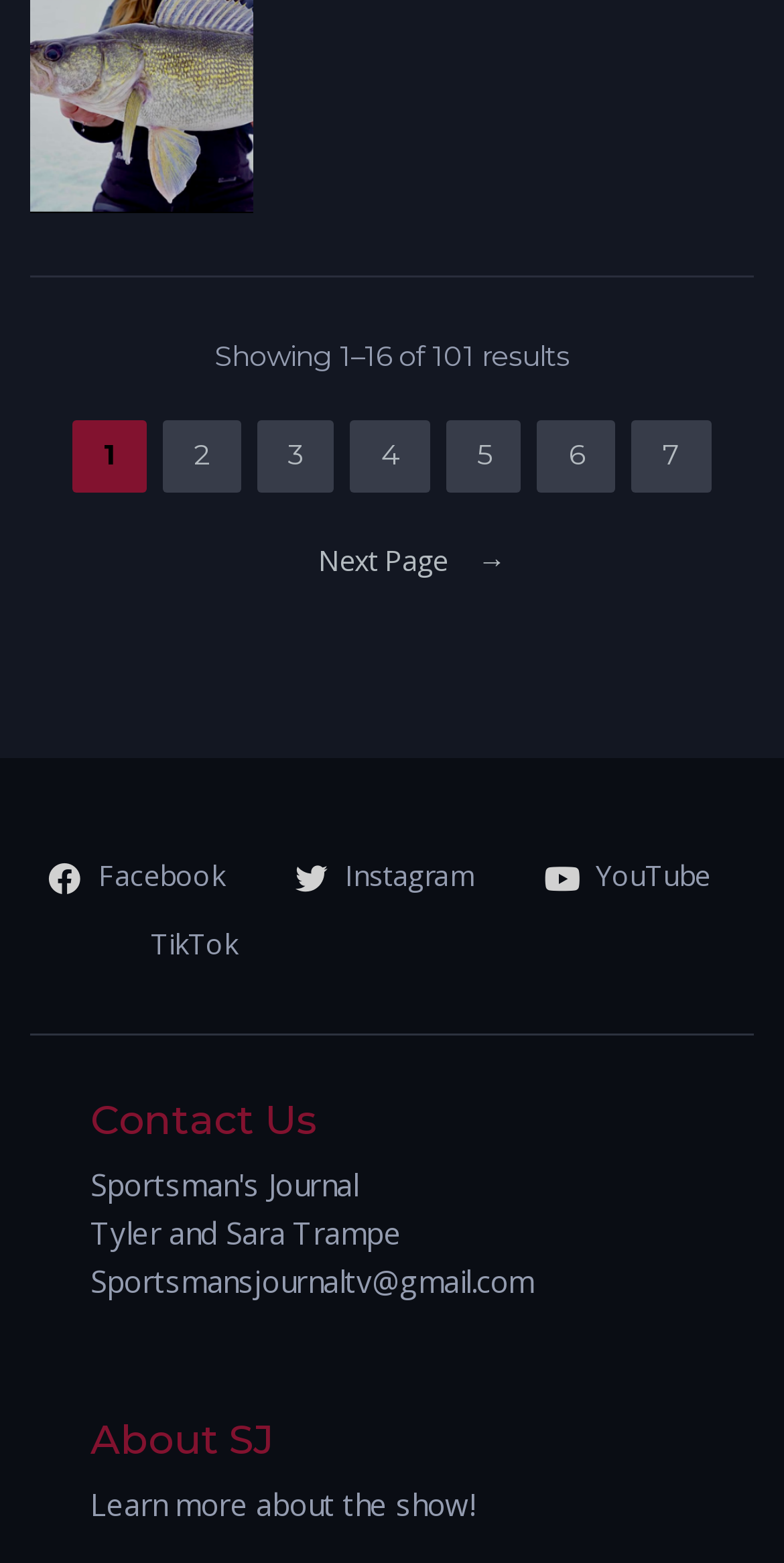Please mark the bounding box coordinates of the area that should be clicked to carry out the instruction: "visit Facebook".

[0.038, 0.54, 0.287, 0.584]